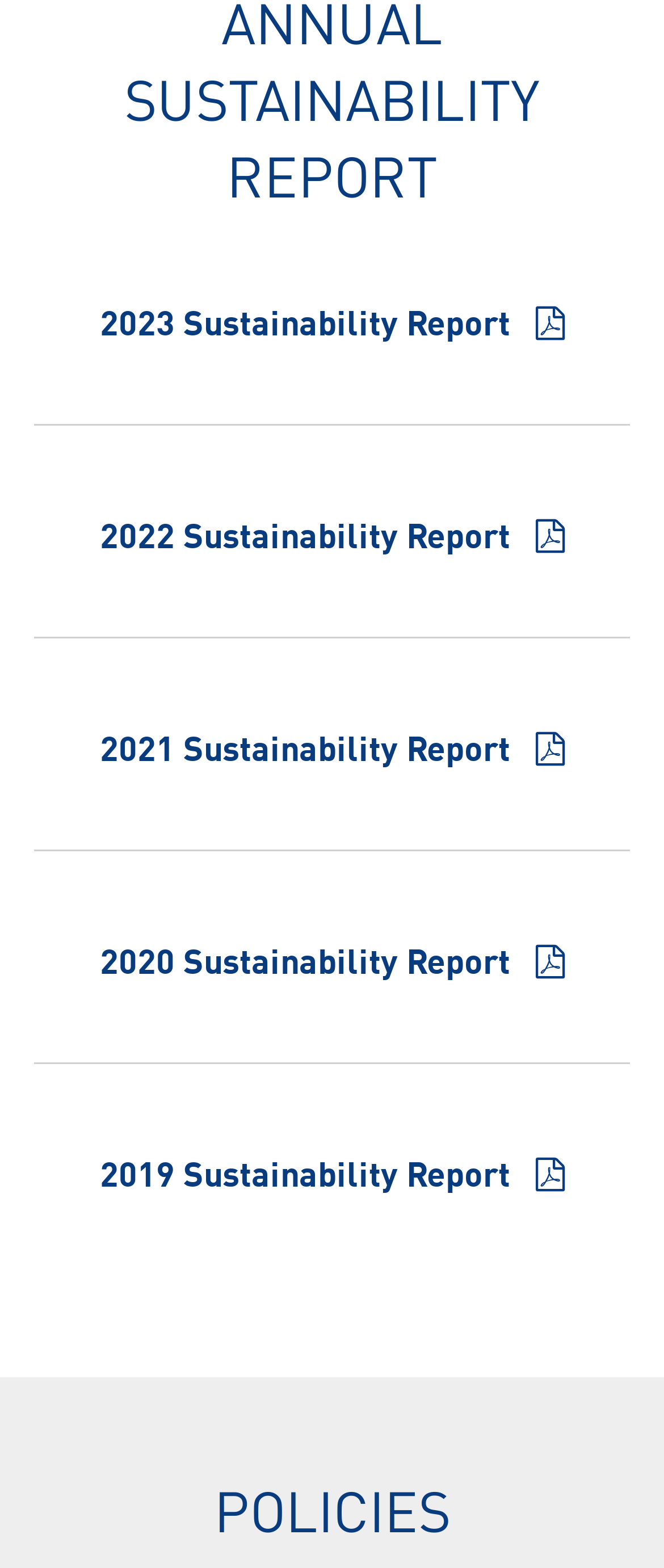What is the year of the latest sustainability report?
Answer briefly with a single word or phrase based on the image.

2023